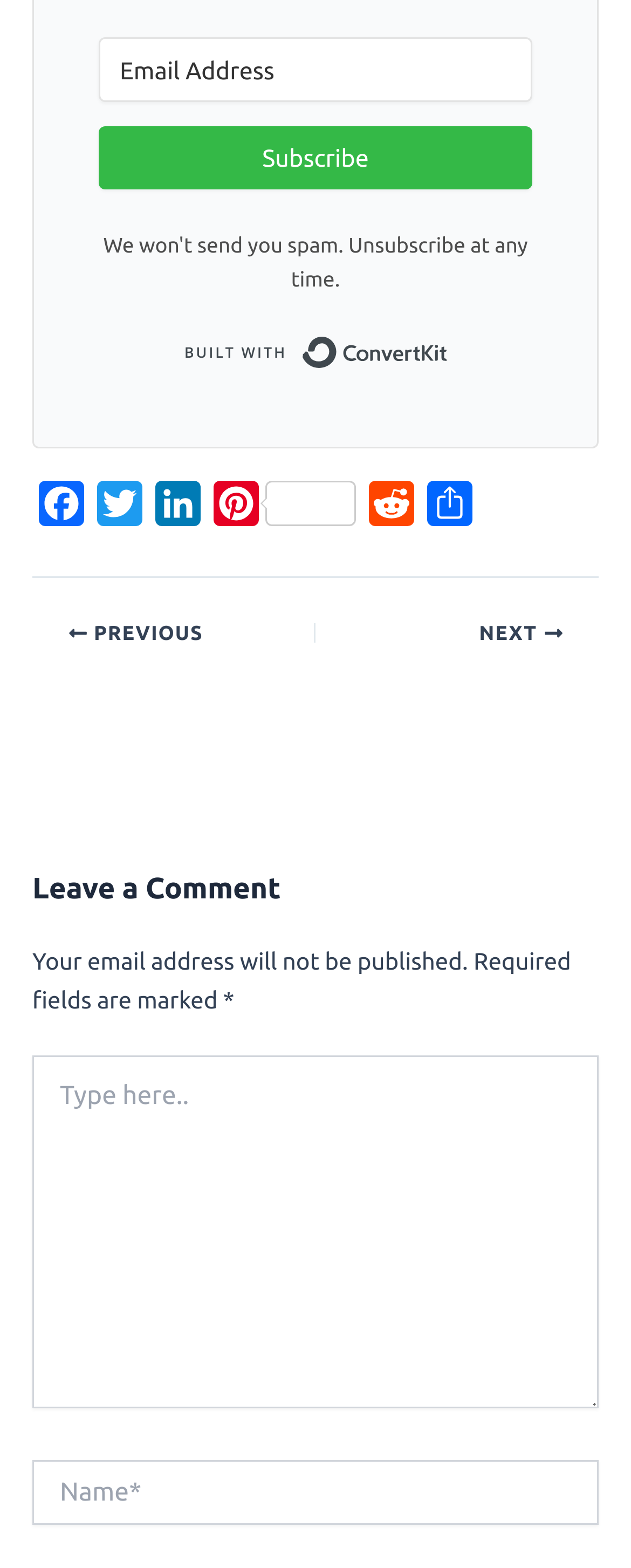Please determine the bounding box coordinates of the element to click in order to execute the following instruction: "Enter email address". The coordinates should be four float numbers between 0 and 1, specified as [left, top, right, bottom].

[0.156, 0.024, 0.844, 0.065]